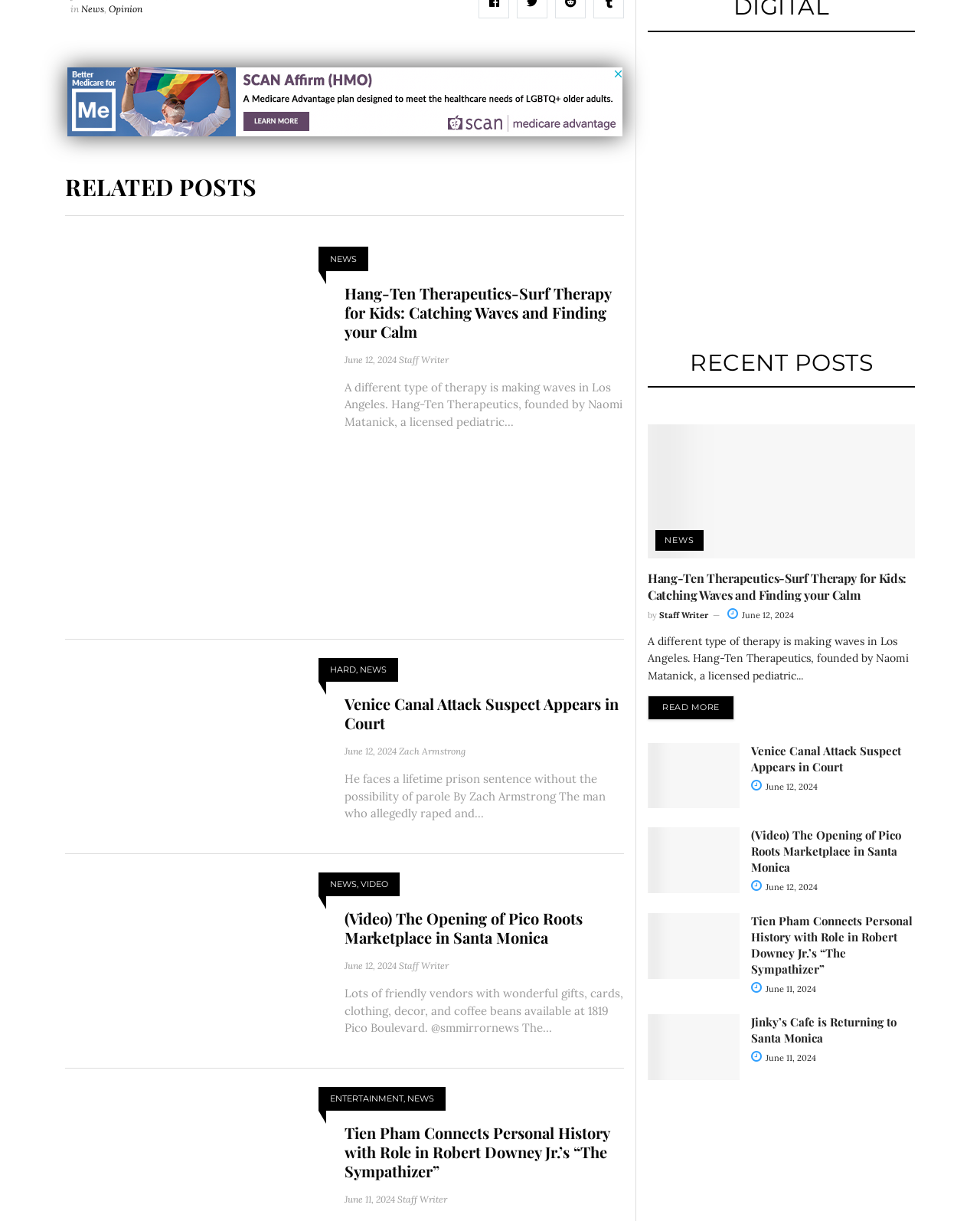Specify the bounding box coordinates of the area to click in order to follow the given instruction: "Click on 'News'."

[0.083, 0.002, 0.106, 0.013]